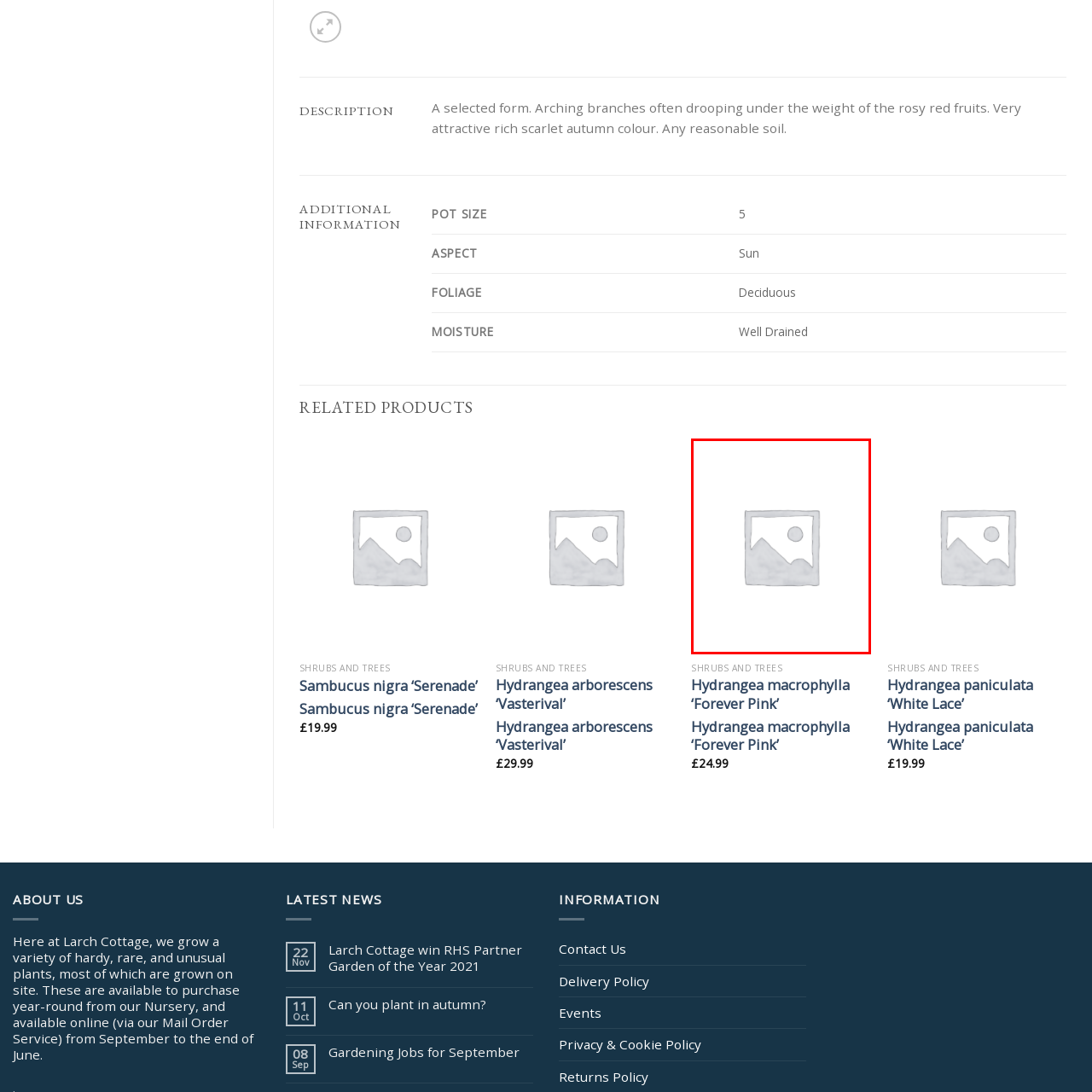Elaborate on all the details and elements present in the red-outlined area of the image.

The image is a generic placeholder that symbolizes a missing or unavailable visual representation of the product titled "Hydrangea macrophylla 'Forever Pink'." This product is categorized under "Shrubs and Trees," indicating that it is part of a plant nursery's inventory. The product description likely has attractive features, which may include vibrant pink flowers, suitability for various garden styles, and favorable growing conditions. Next to the image, there is a price tag of £24.99, suggesting it is available for purchase. This placeholder serves to inform customers that a specific visual depiction of the product is currently not available, while retaining context about what the item is.